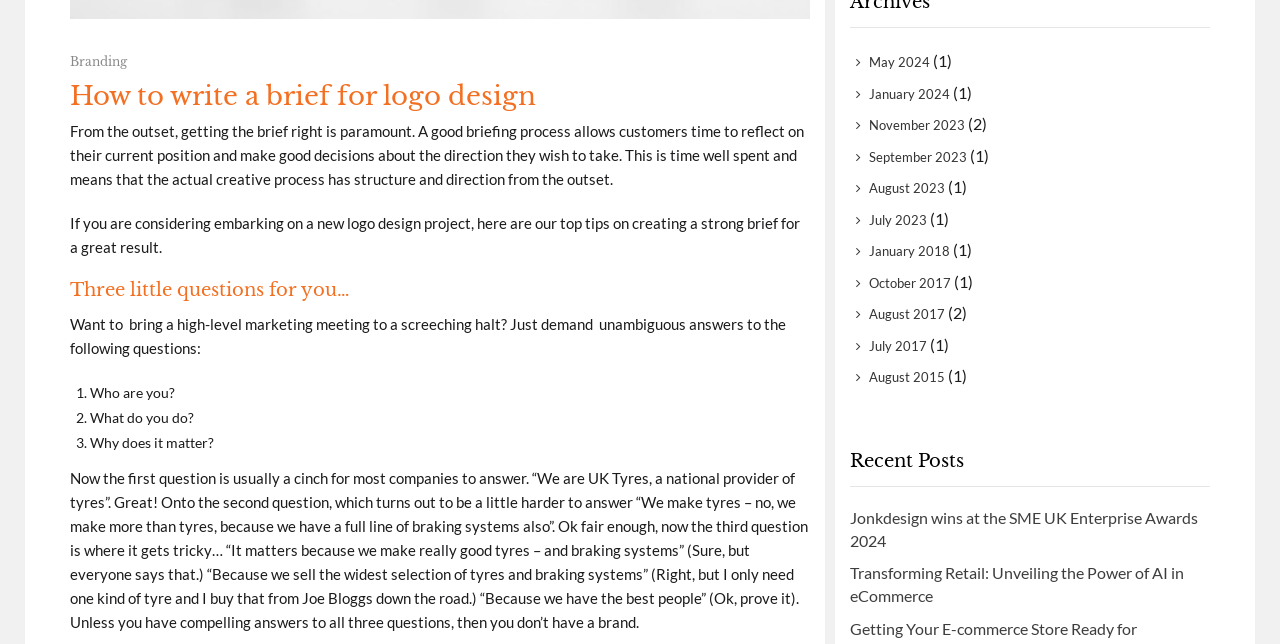Provide the bounding box coordinates of the HTML element described by the text: "Branding".

[0.055, 0.084, 0.099, 0.108]